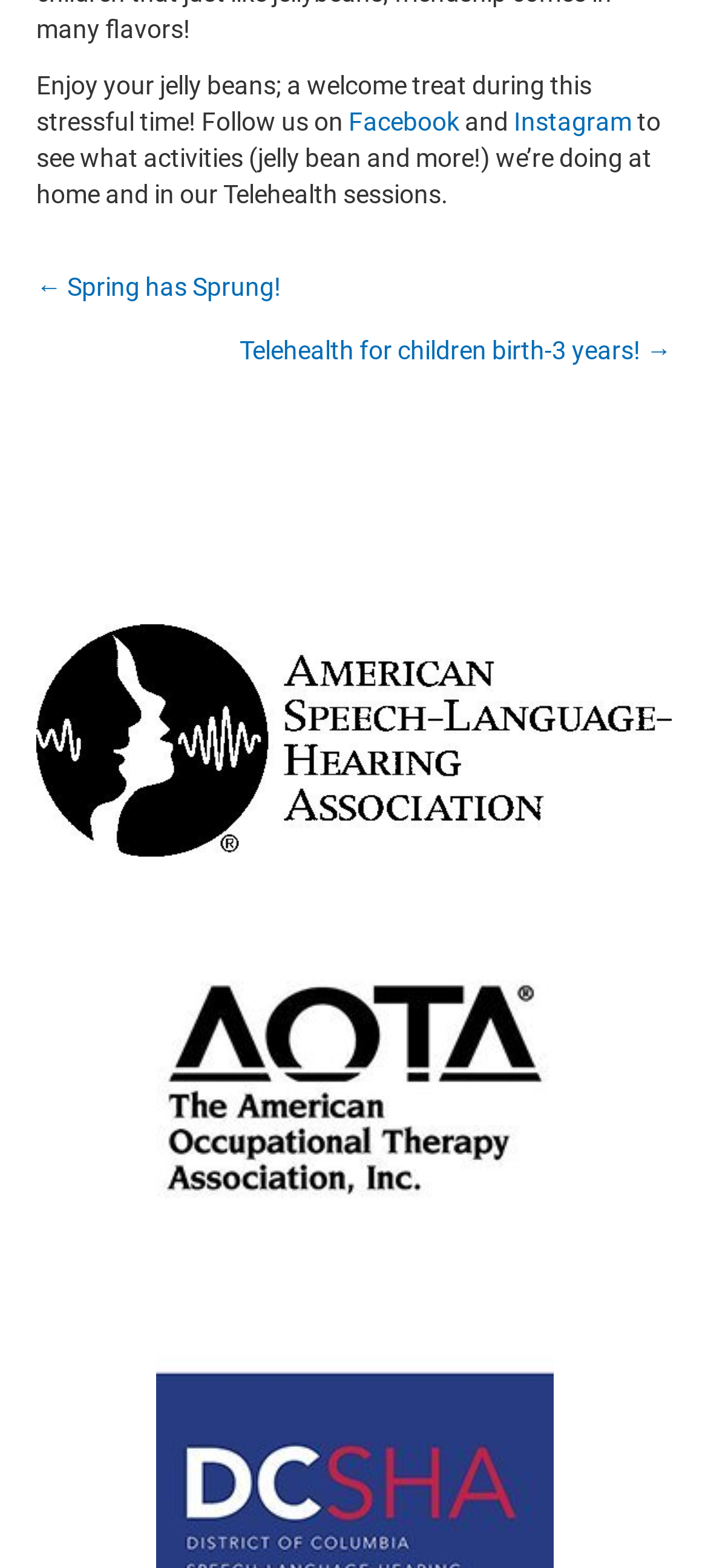What is the purpose of the Telehealth sessions?
Please use the image to provide a one-word or short phrase answer.

For children